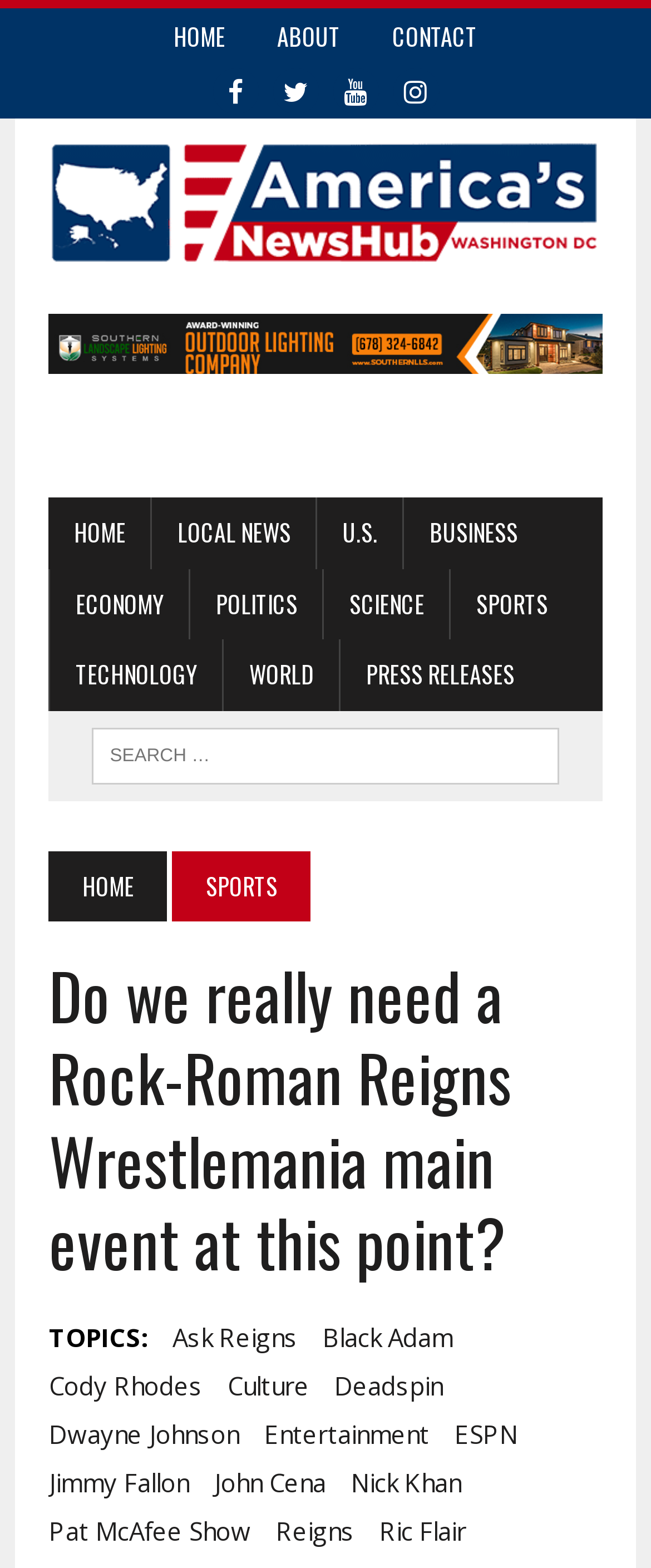Provide a brief response to the question below using one word or phrase:
How many navigation menu items are available?

10